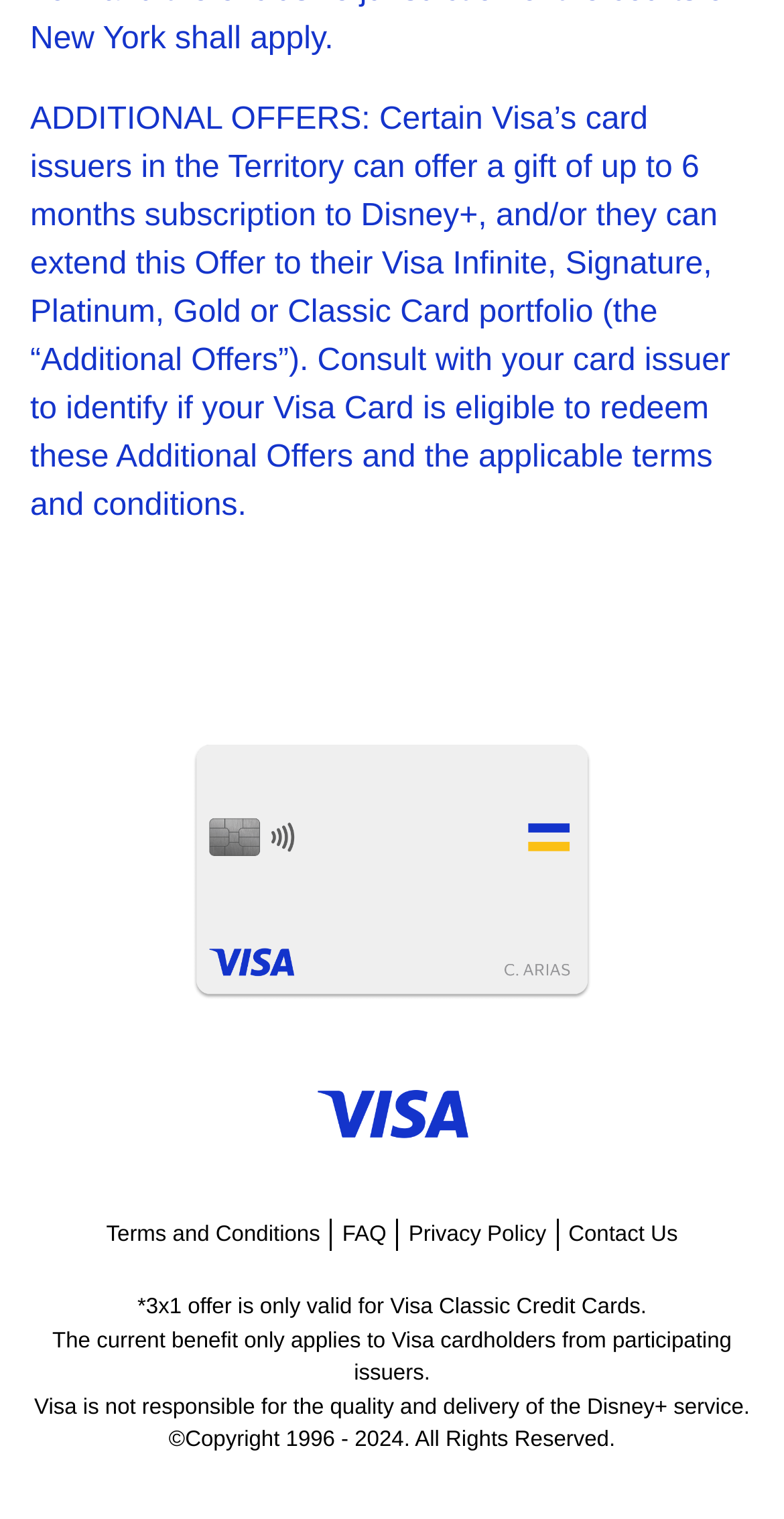Please determine the bounding box coordinates for the element with the description: "Privacy Policy".

[0.508, 0.802, 0.71, 0.824]